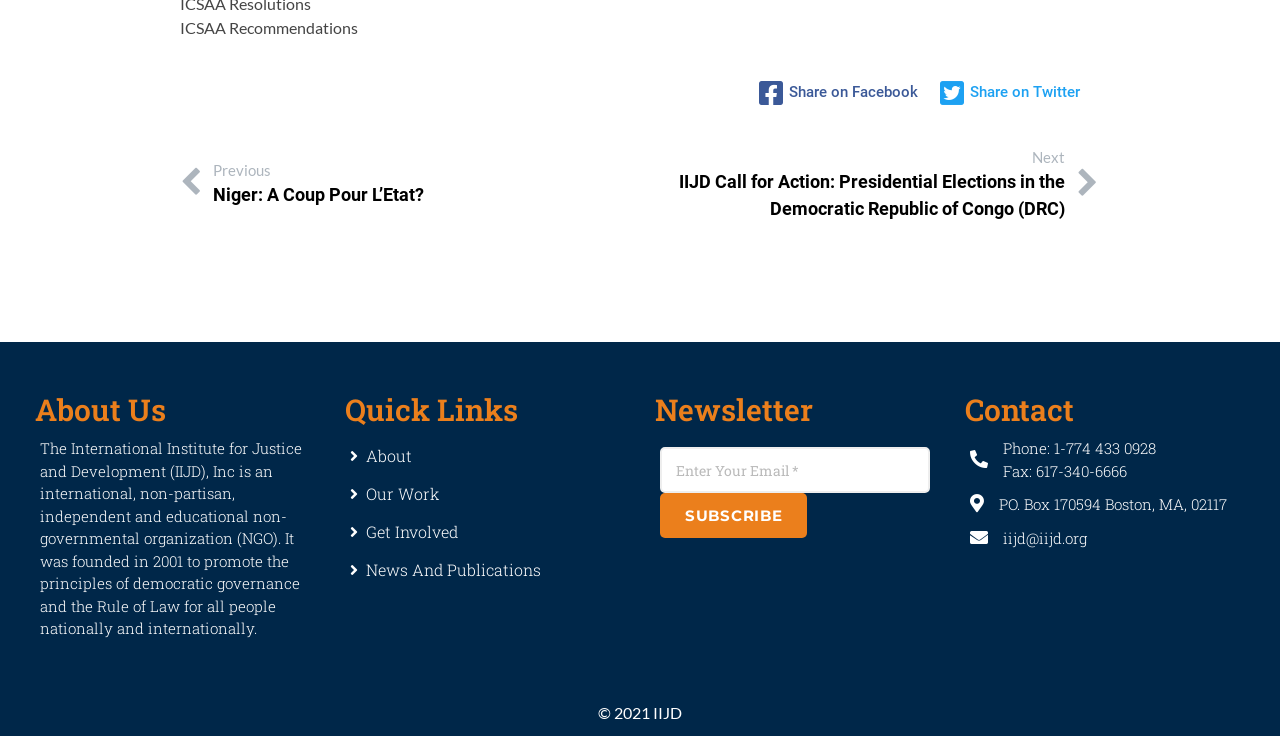Locate the bounding box coordinates for the element described below: "About". The coordinates must be four float values between 0 and 1, formatted as [left, top, right, bottom].

[0.273, 0.594, 0.484, 0.645]